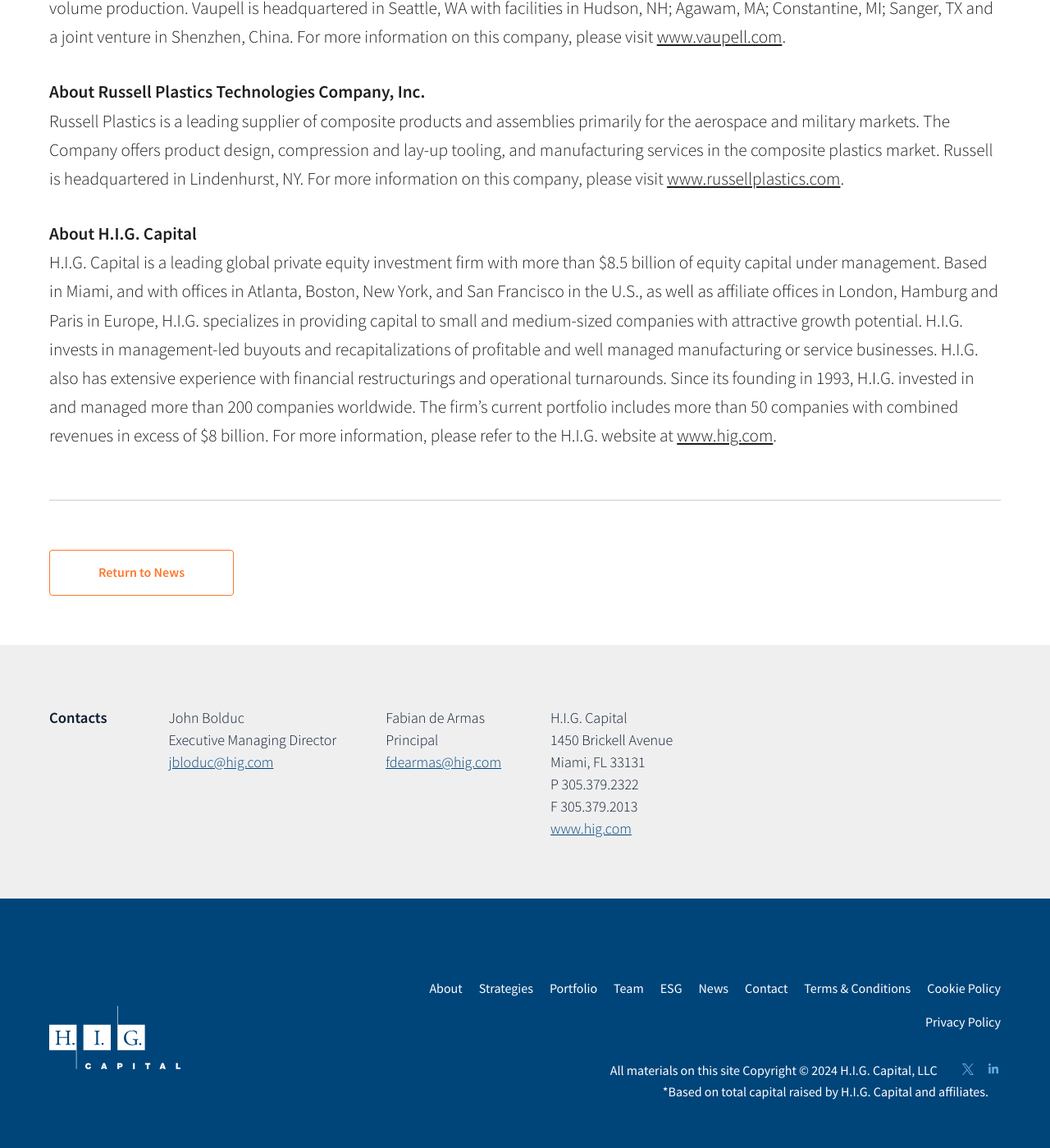Determine the bounding box coordinates for the UI element described. Format the coordinates as (top-left x, top-left y, bottom-right x, bottom-right y) and ensure all values are between 0 and 1. Element description: Search

None